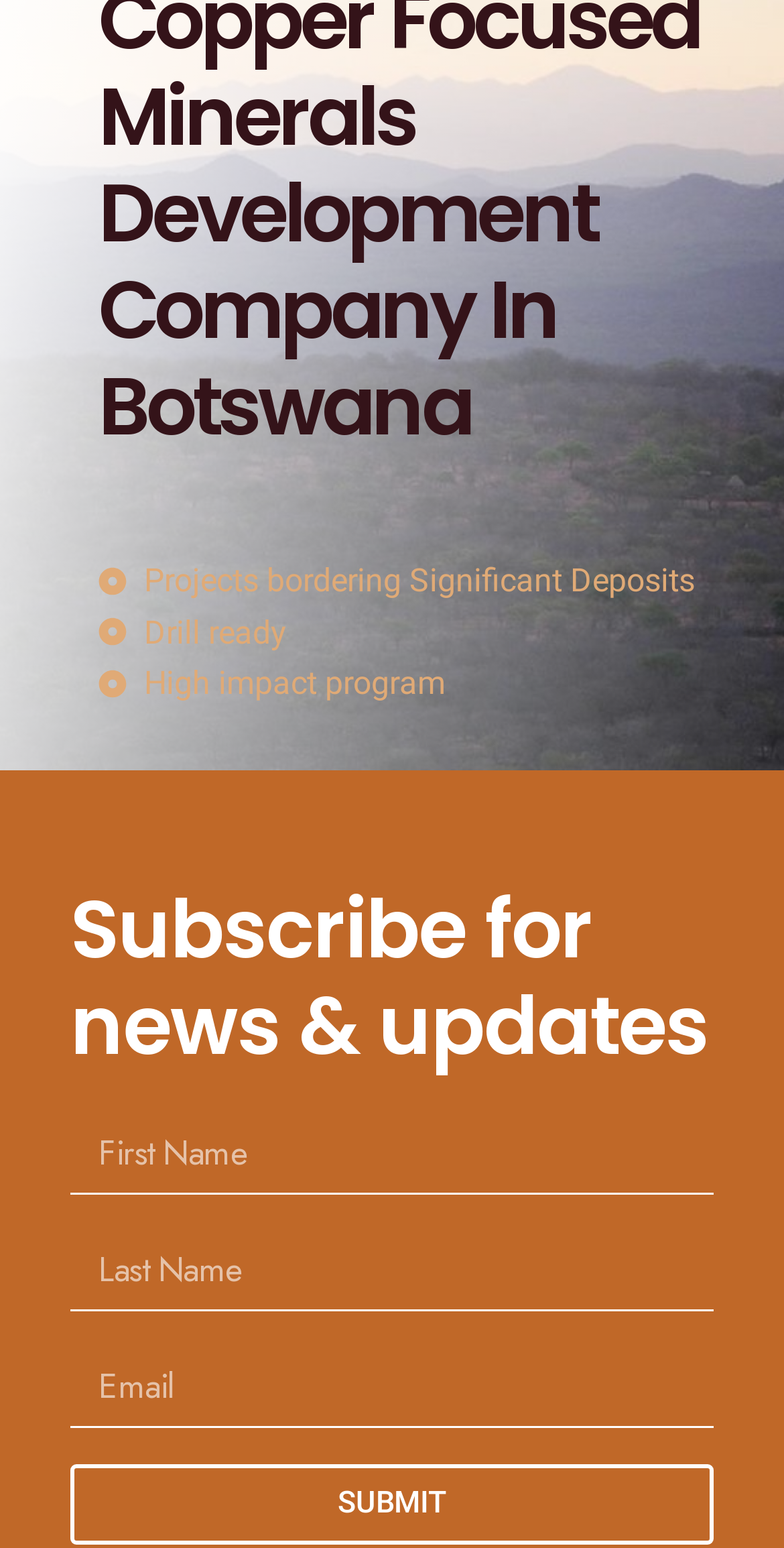Identify the bounding box coordinates for the UI element described by the following text: "name="form_fields[field_f555aa9]" placeholder="Email"". Provide the coordinates as four float numbers between 0 and 1, in the format [left, top, right, bottom].

[0.09, 0.87, 0.91, 0.922]